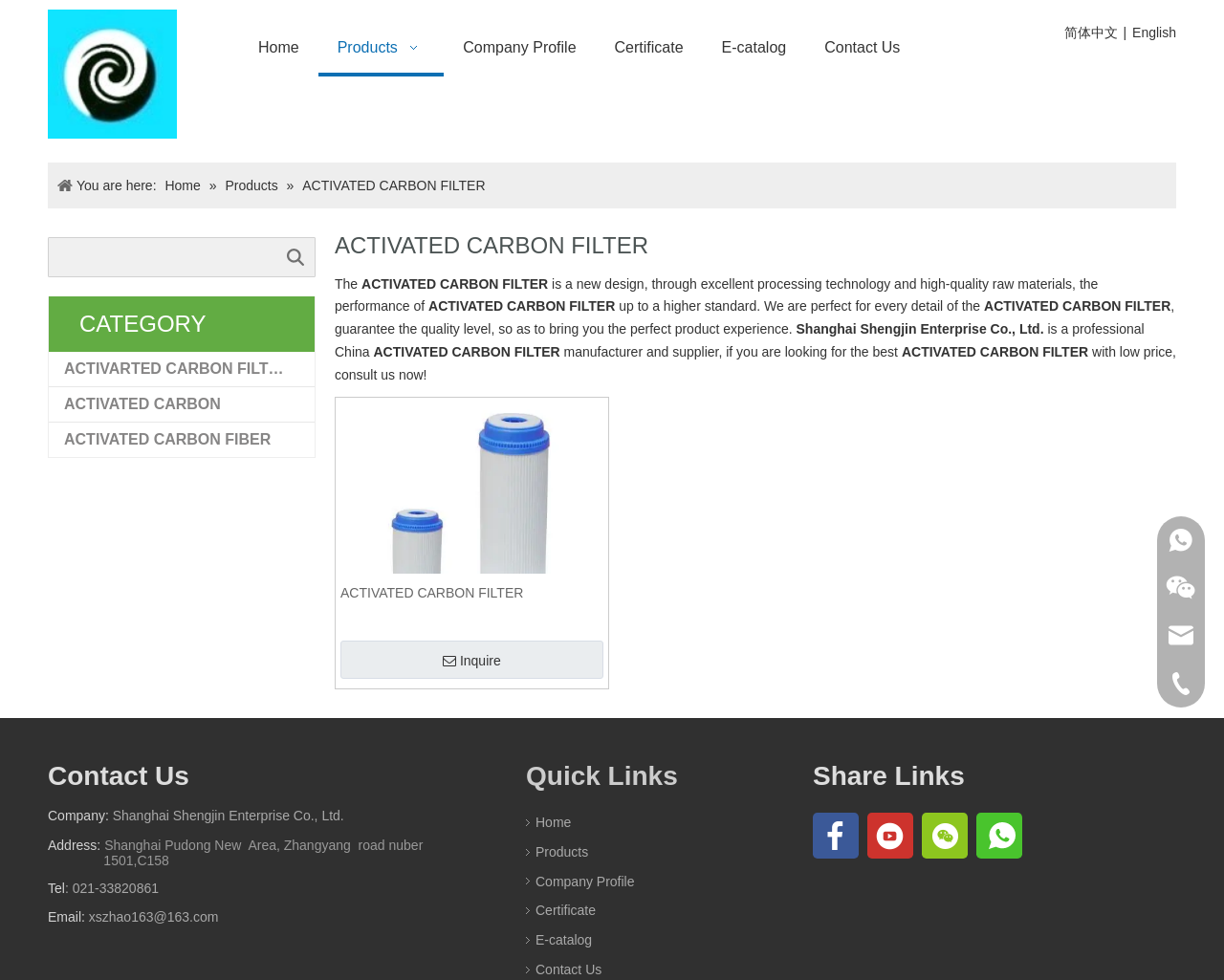Identify the bounding box coordinates of the region I need to click to complete this instruction: "Go to previous page".

None